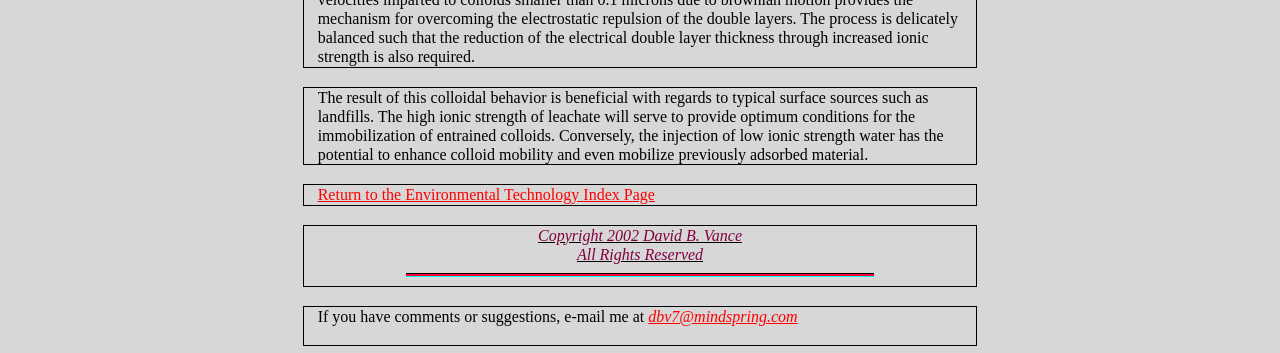Find the bounding box coordinates for the HTML element described as: "dbv7@mindspring.com". The coordinates should consist of four float values between 0 and 1, i.e., [left, top, right, bottom].

[0.506, 0.872, 0.623, 0.921]